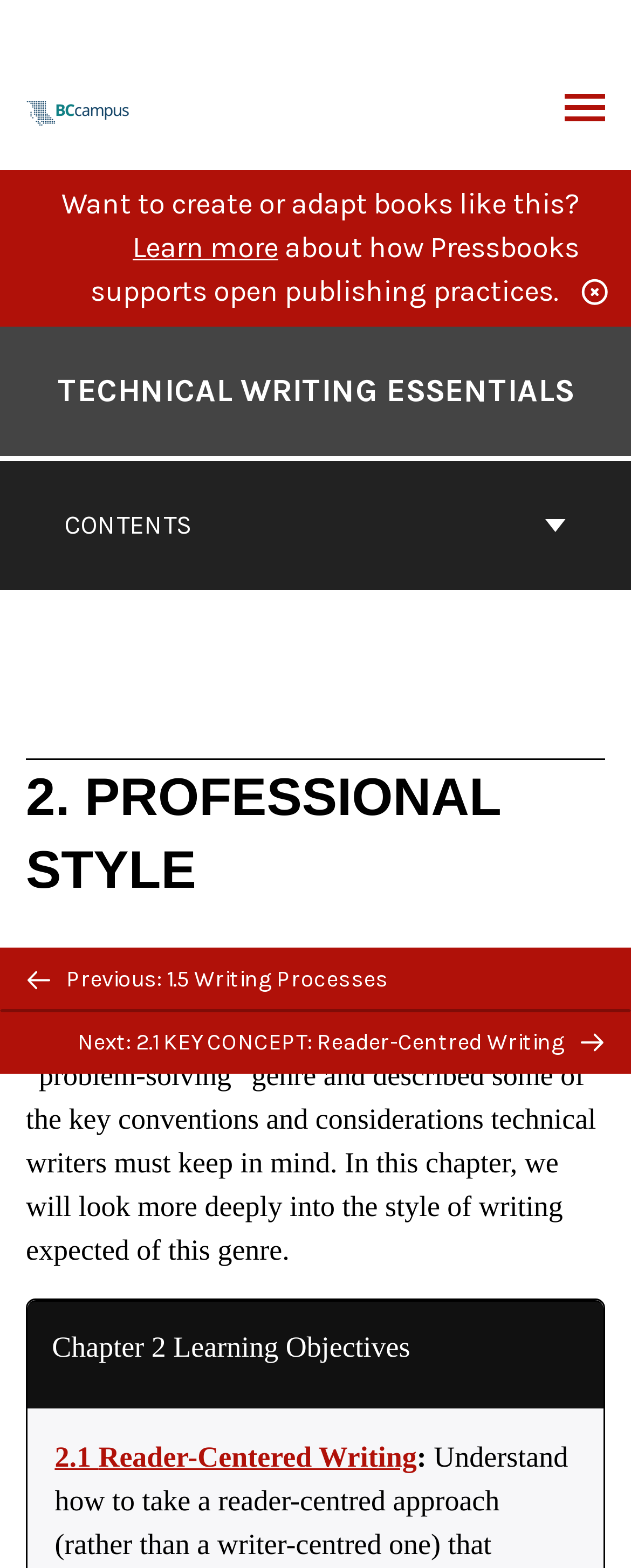Locate the bounding box coordinates of the area where you should click to accomplish the instruction: "Go back to top".

[0.449, 0.555, 0.551, 0.596]